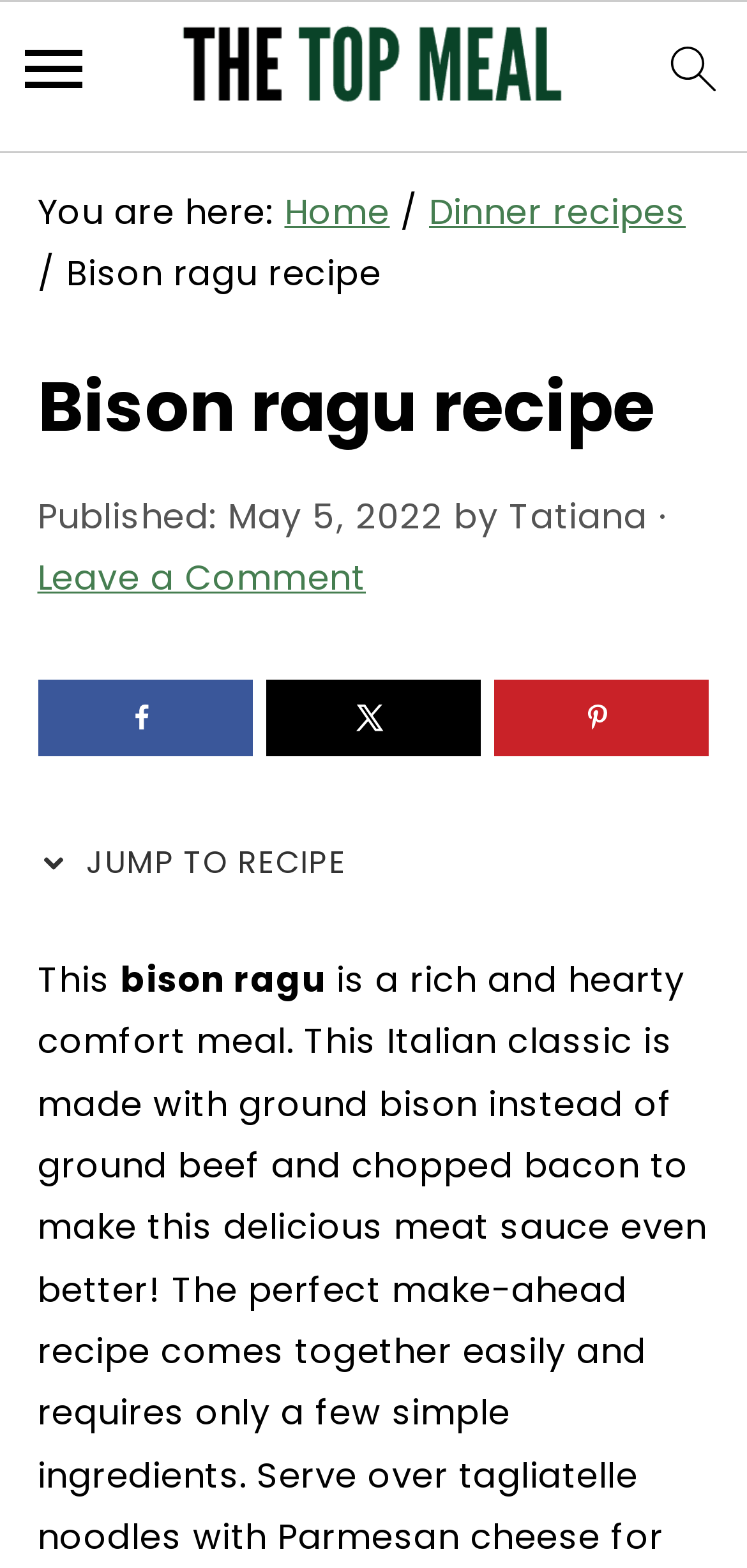Predict the bounding box coordinates for the UI element described as: "Home". The coordinates should be four float numbers between 0 and 1, presented as [left, top, right, bottom].

[0.381, 0.12, 0.522, 0.15]